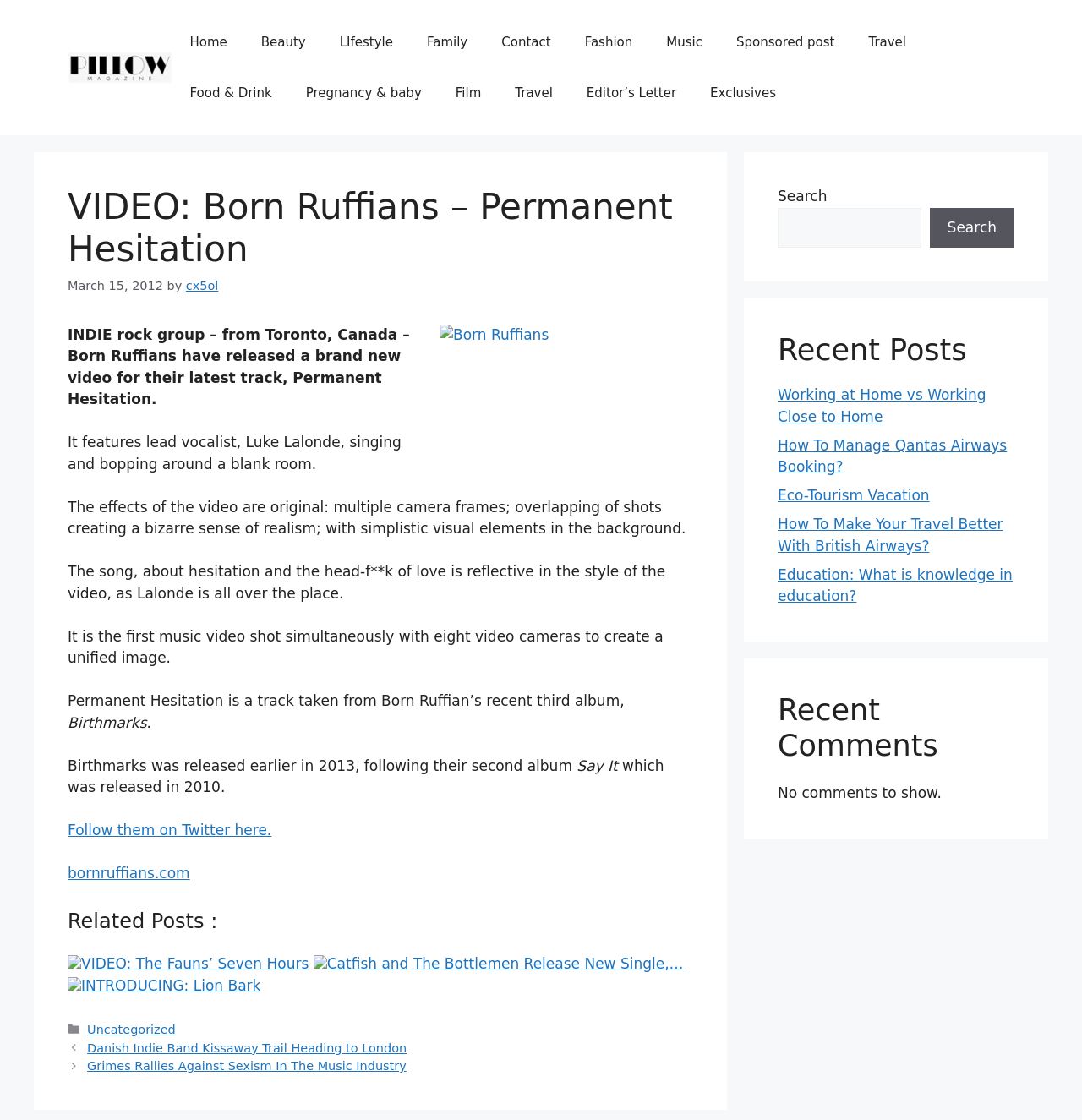Identify the bounding box coordinates of the section to be clicked to complete the task described by the following instruction: "Follow Born Ruffians on Twitter". The coordinates should be four float numbers between 0 and 1, formatted as [left, top, right, bottom].

[0.062, 0.734, 0.251, 0.749]